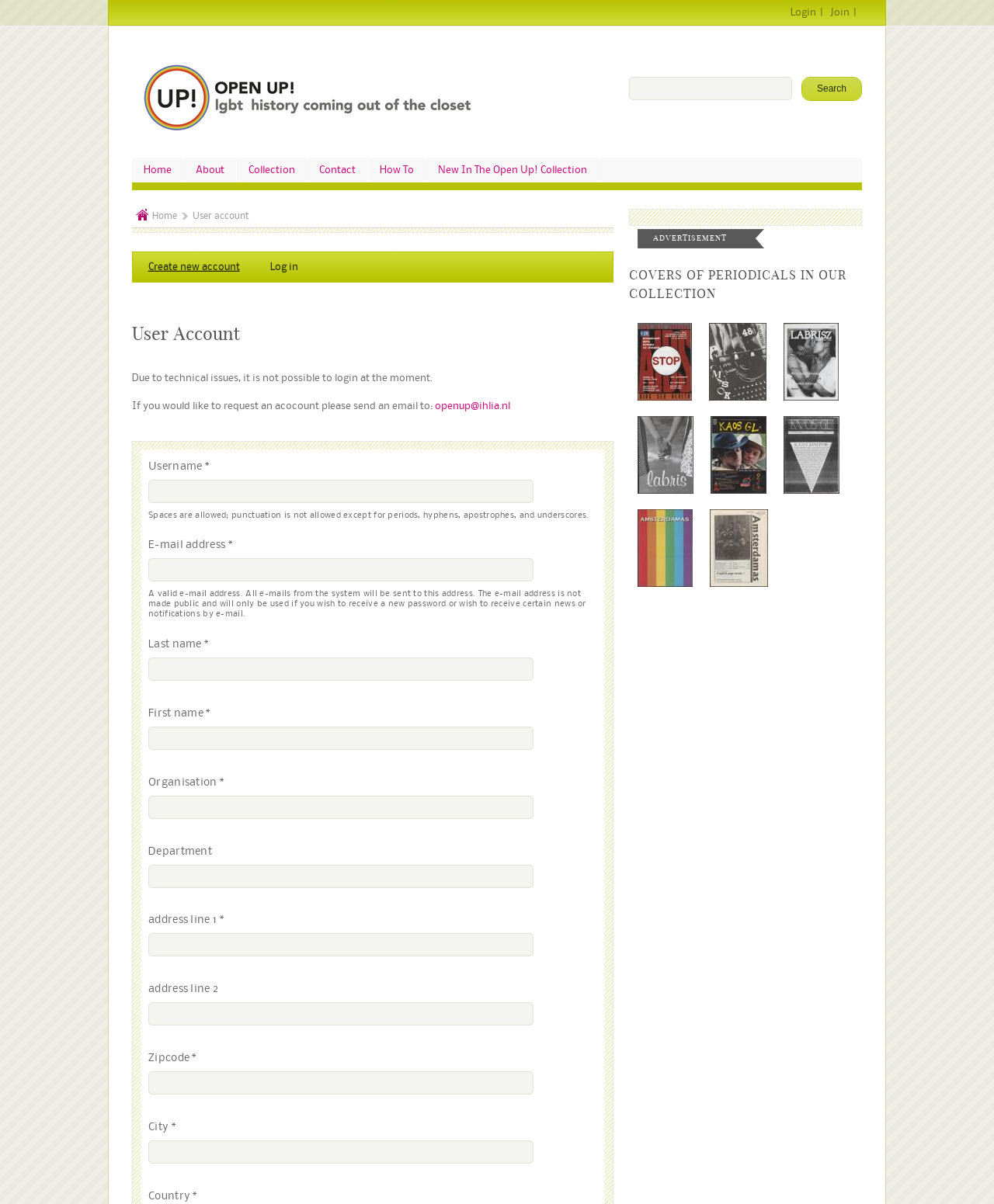What is the current status of login functionality?
Examine the image closely and answer the question with as much detail as possible.

According to the webpage, due to technical issues, it is not possible to login at the moment. This is stated in the static text 'Due to technical issues, it is not possible to login at the moment.'